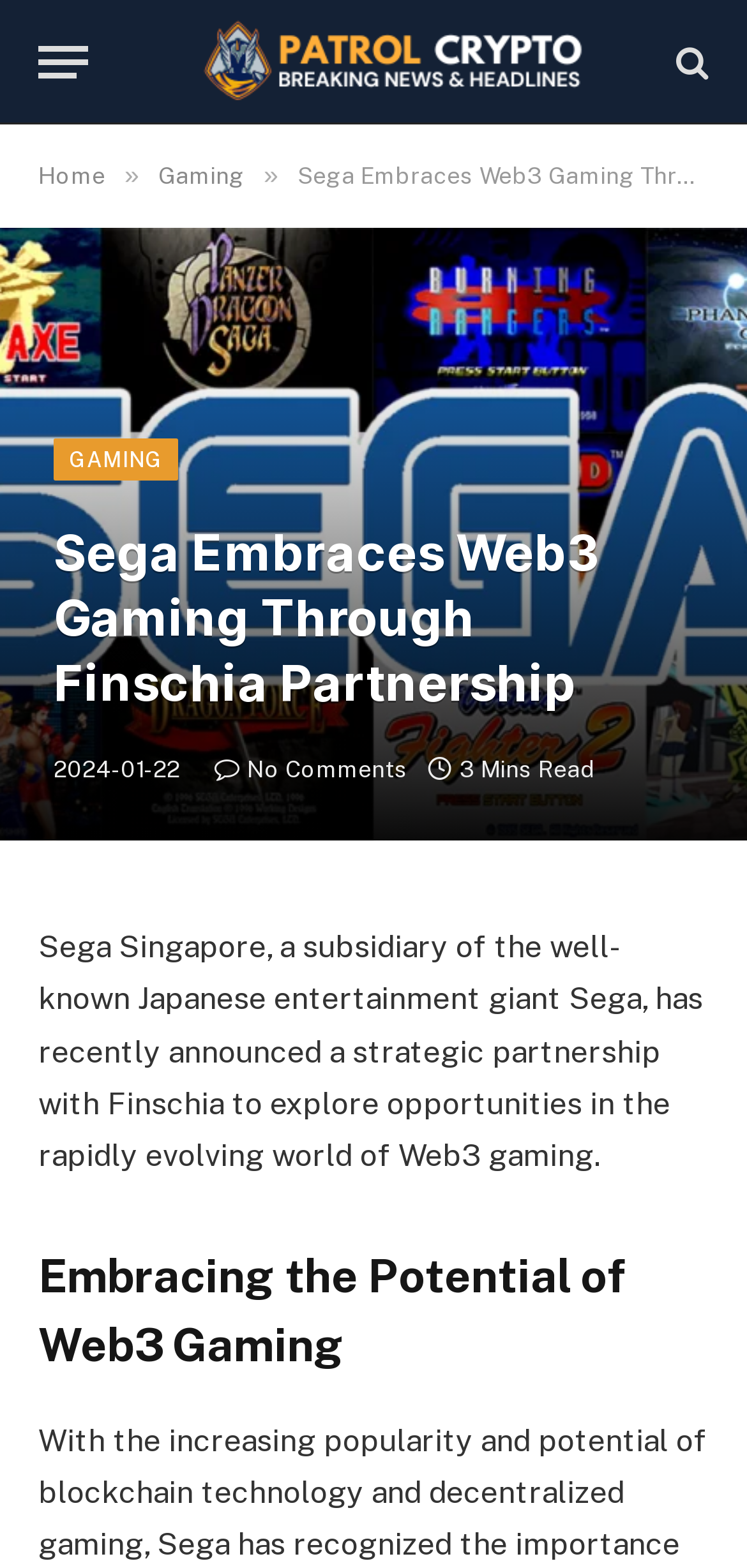Use one word or a short phrase to answer the question provided: 
What is the estimated reading time of the article?

3 Mins